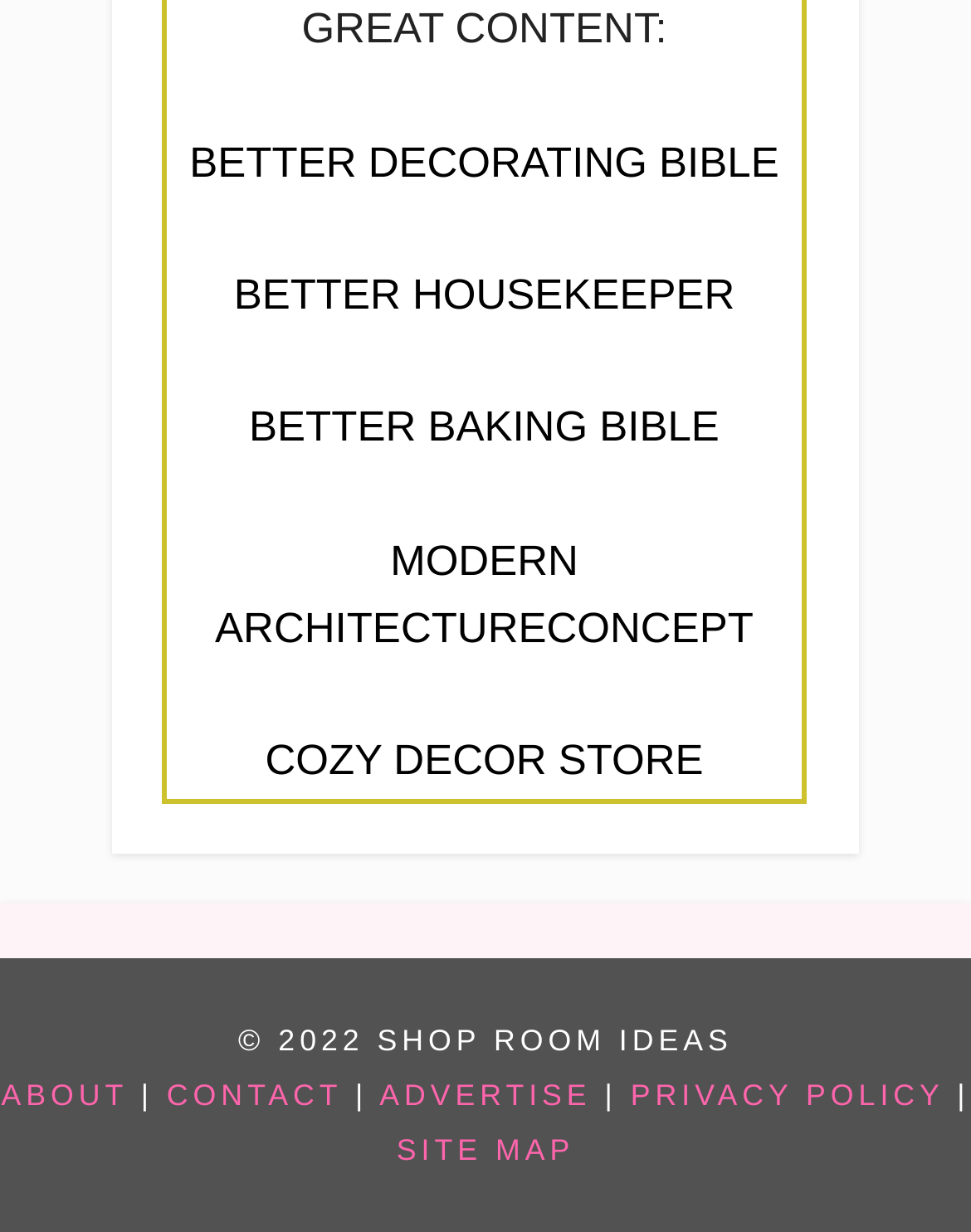Please identify the bounding box coordinates of the element's region that should be clicked to execute the following instruction: "click on BETTER DECORATING BIBLE". The bounding box coordinates must be four float numbers between 0 and 1, i.e., [left, top, right, bottom].

[0.195, 0.113, 0.802, 0.151]